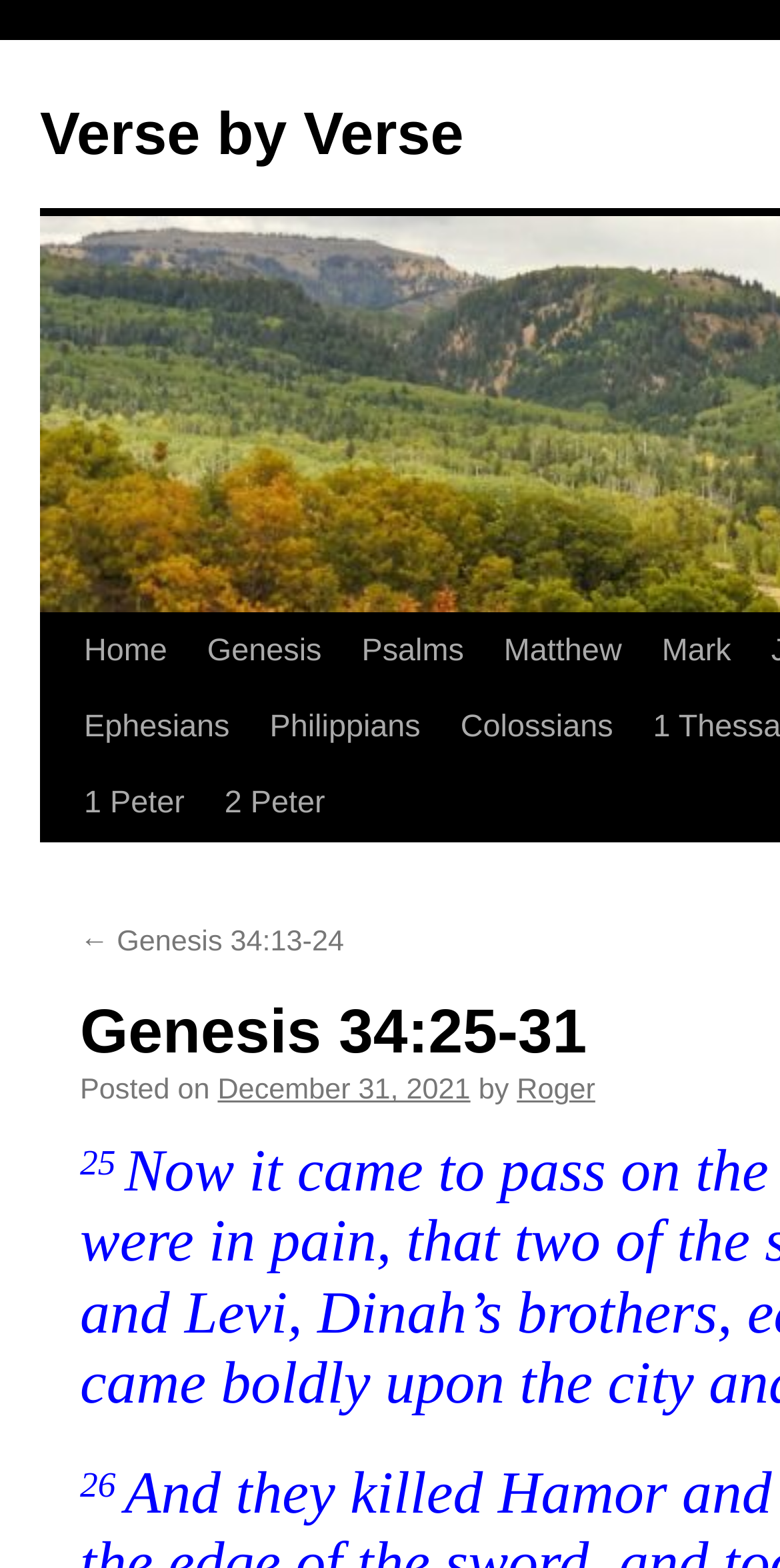Identify the coordinates of the bounding box for the element described below: "Skip to content". Return the coordinates as four float numbers between 0 and 1: [left, top, right, bottom].

[0.049, 0.39, 0.1, 0.536]